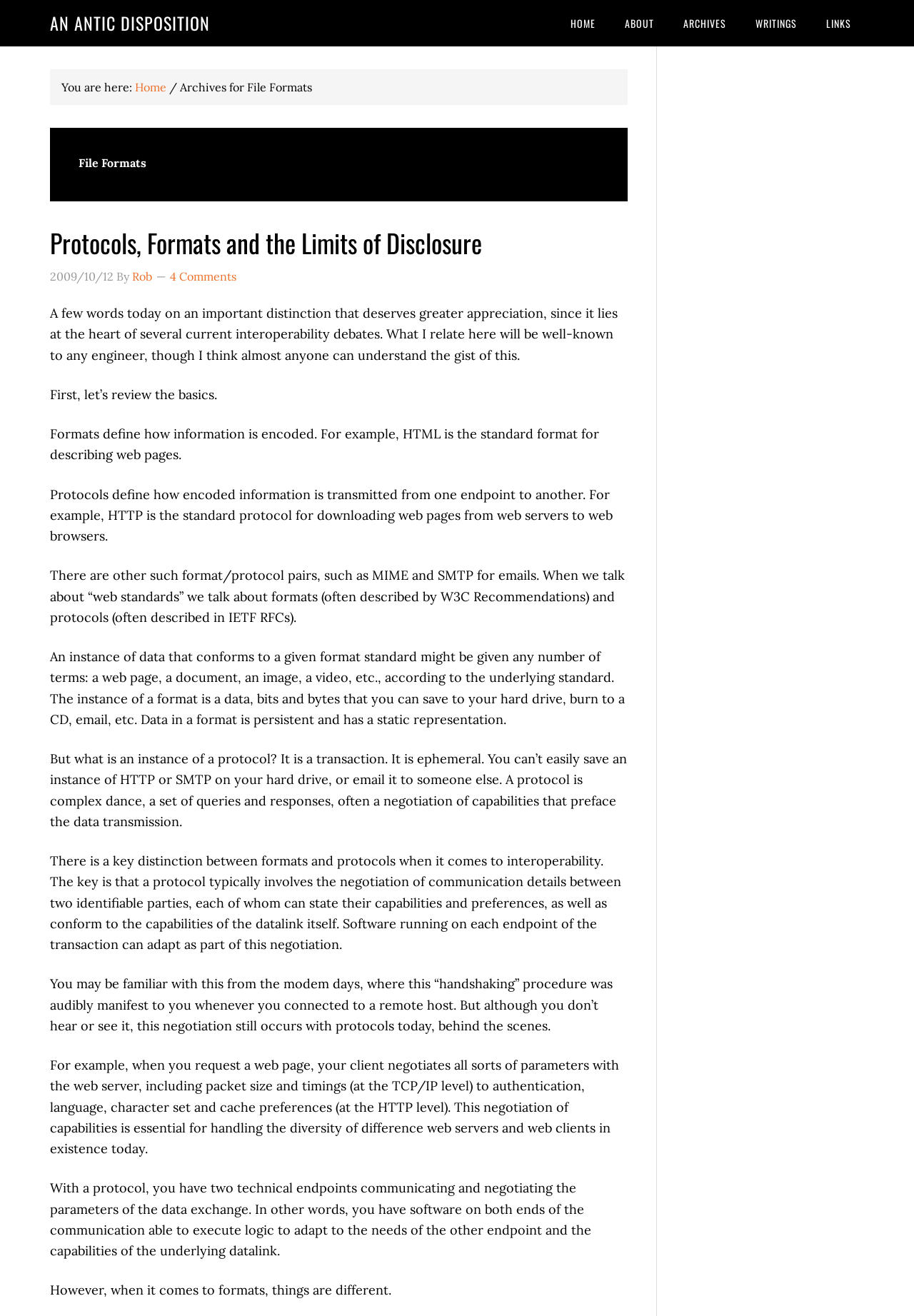What is the title of the article?
Refer to the image and give a detailed answer to the question.

I found the heading element with ID 65, which contains the text 'File Formats'. However, this is not the title of the article. By examining the child elements, I found a heading element with ID 84, which contains the text 'Protocols, Formats and the Limits of Disclosure'. This is the title of the article.